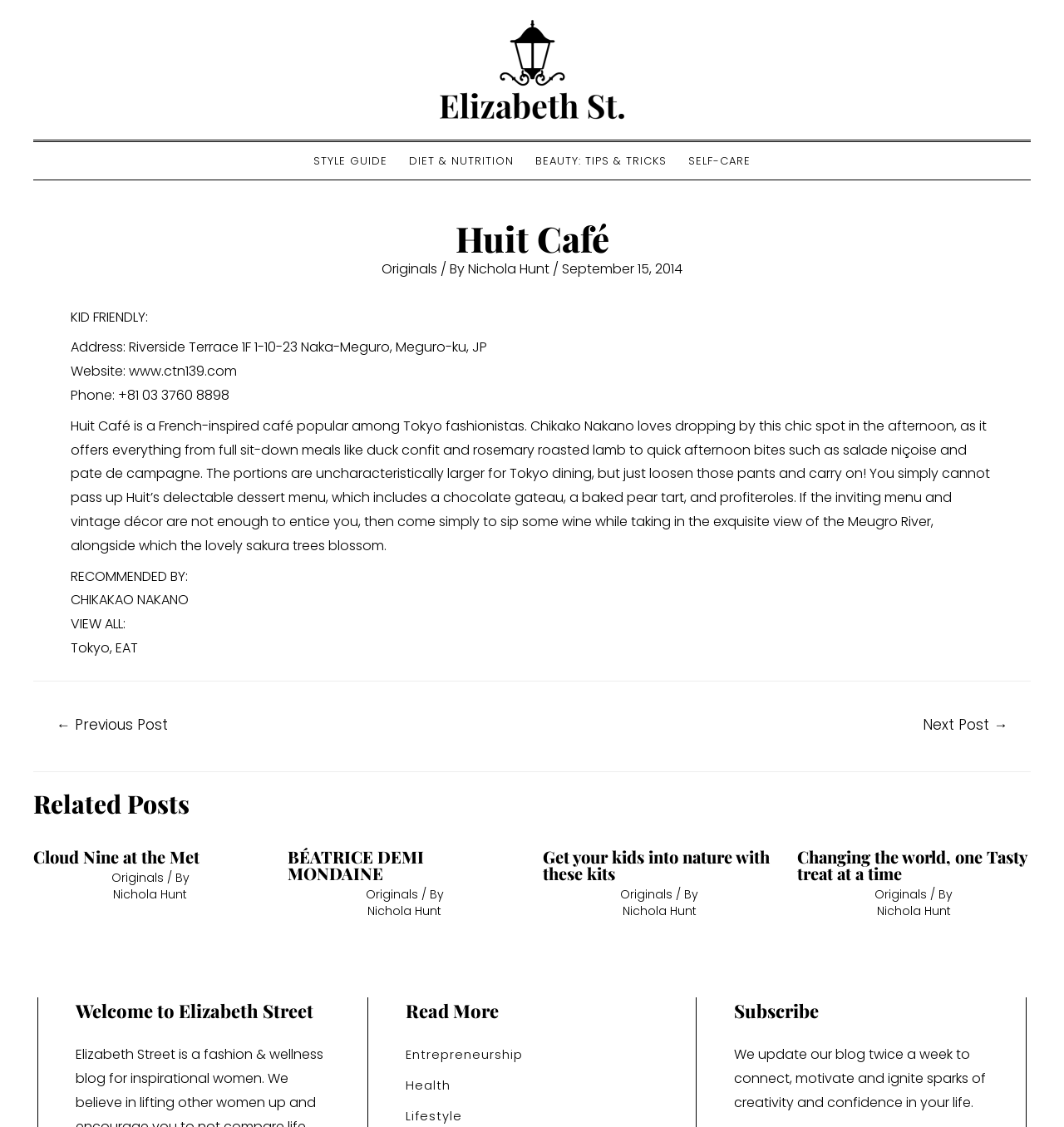Based on the image, please elaborate on the answer to the following question:
Who recommended Huit Café?

The recommender's name can be found in the static text 'RECOMMENDED BY: CHIKAKO NAKANO' which is located below the description of Huit Café.